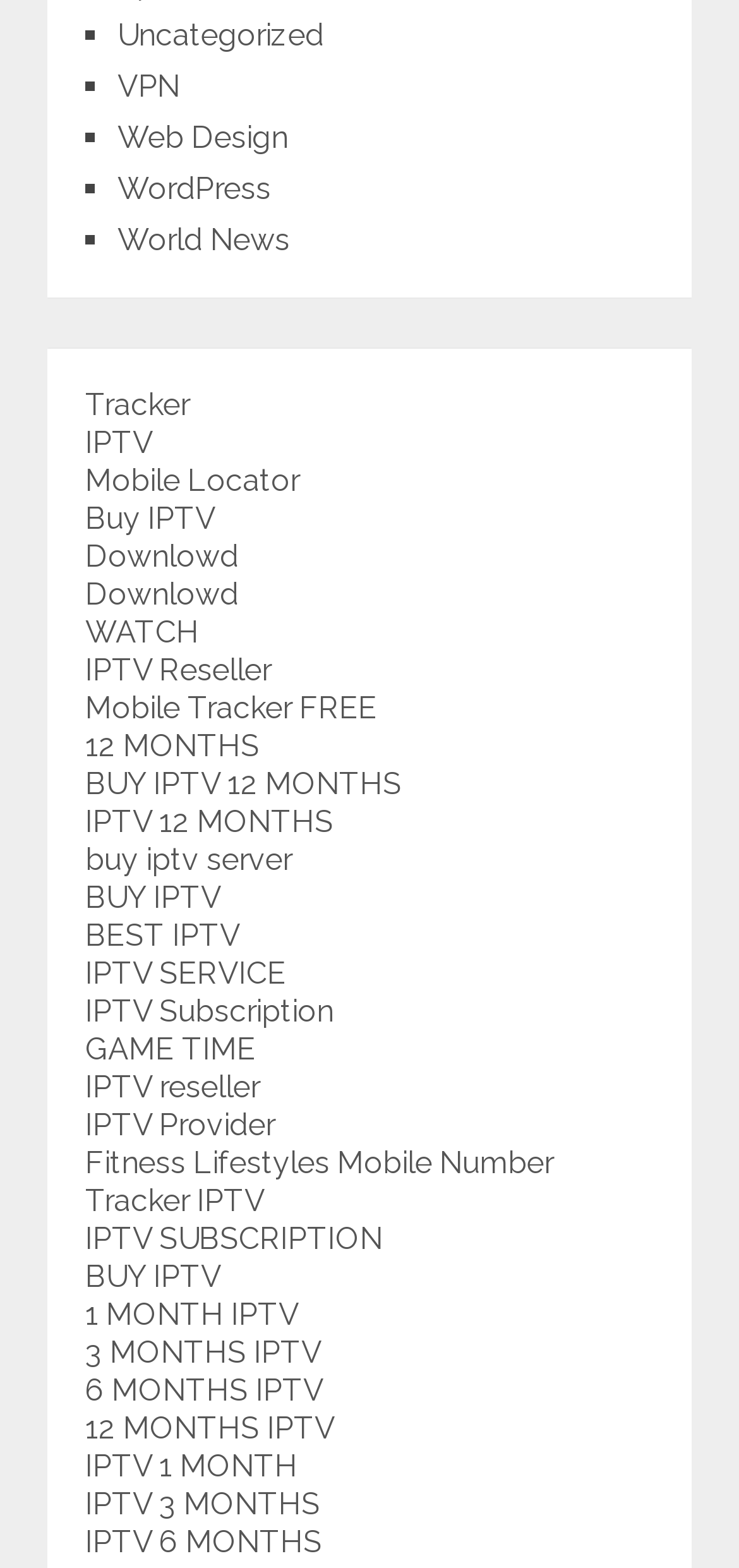Locate the bounding box coordinates of the segment that needs to be clicked to meet this instruction: "Click on the 'BUY IPTV' link".

[0.115, 0.561, 0.3, 0.584]